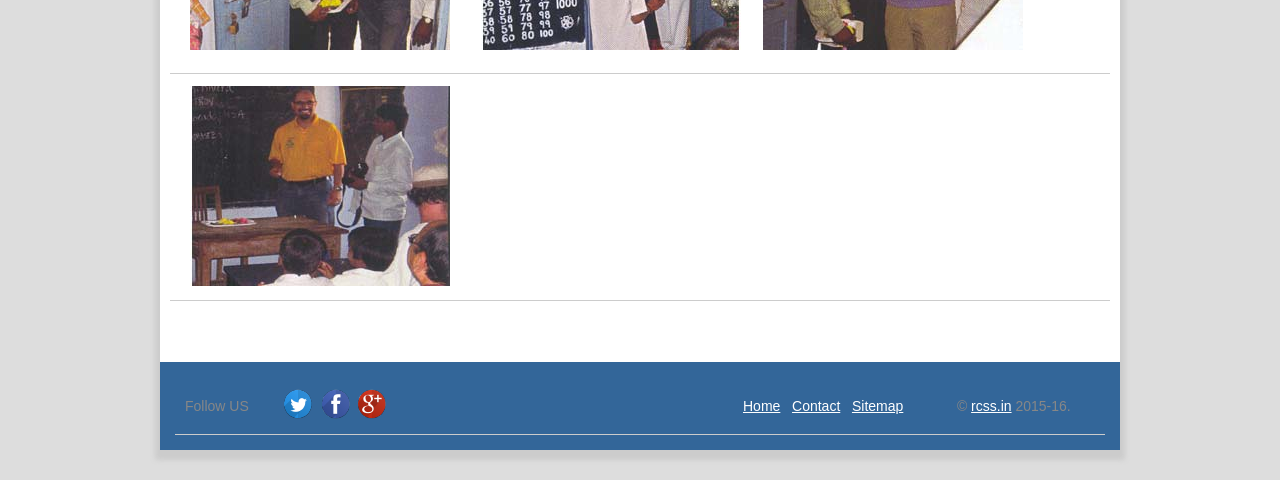Identify the bounding box of the UI element described as follows: "Home". Provide the coordinates as four float numbers in the range of 0 to 1 [left, top, right, bottom].

[0.58, 0.828, 0.61, 0.862]